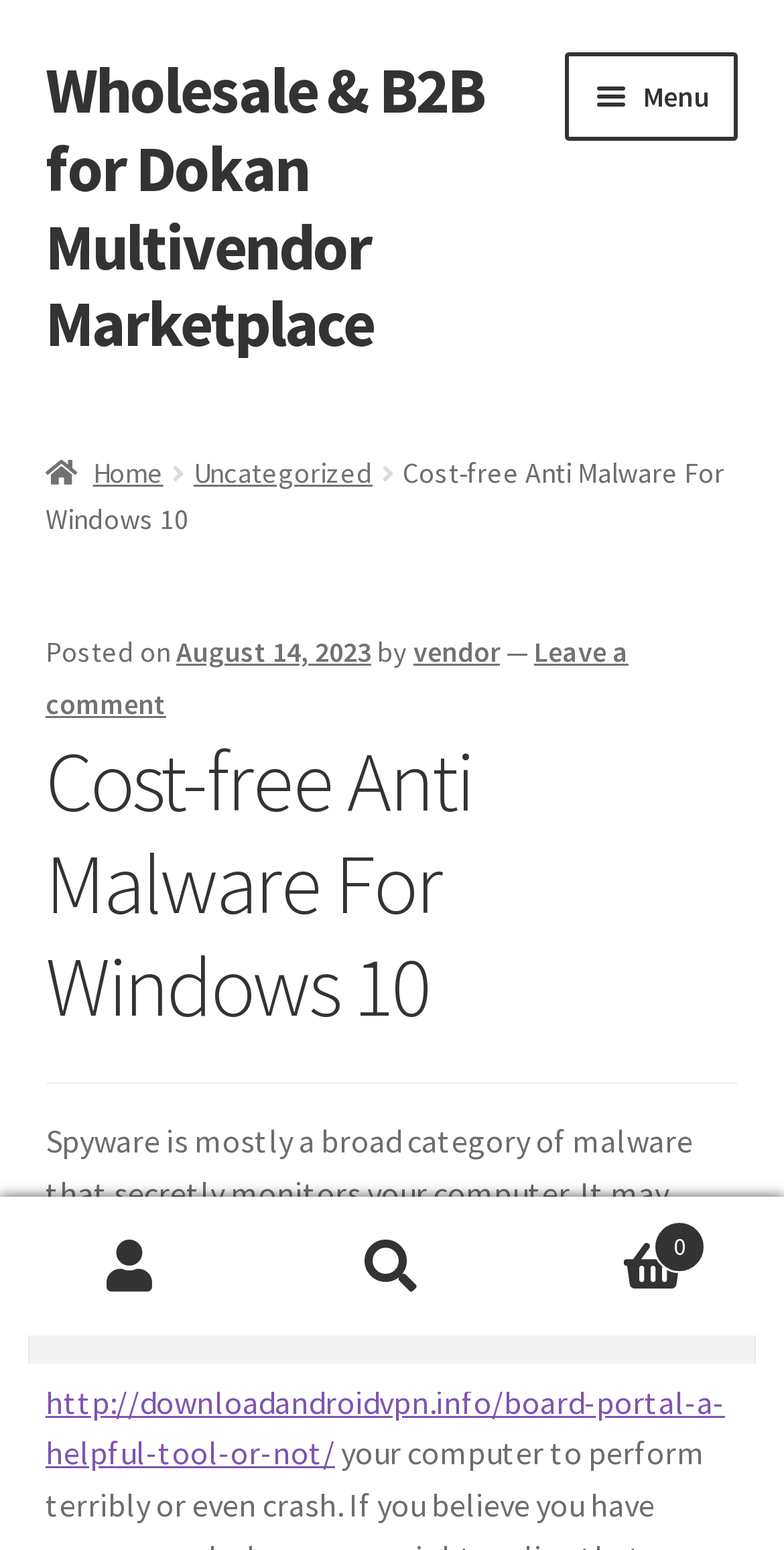Provide a one-word or brief phrase answer to the question:
What type of software is being discussed?

Anti Malware